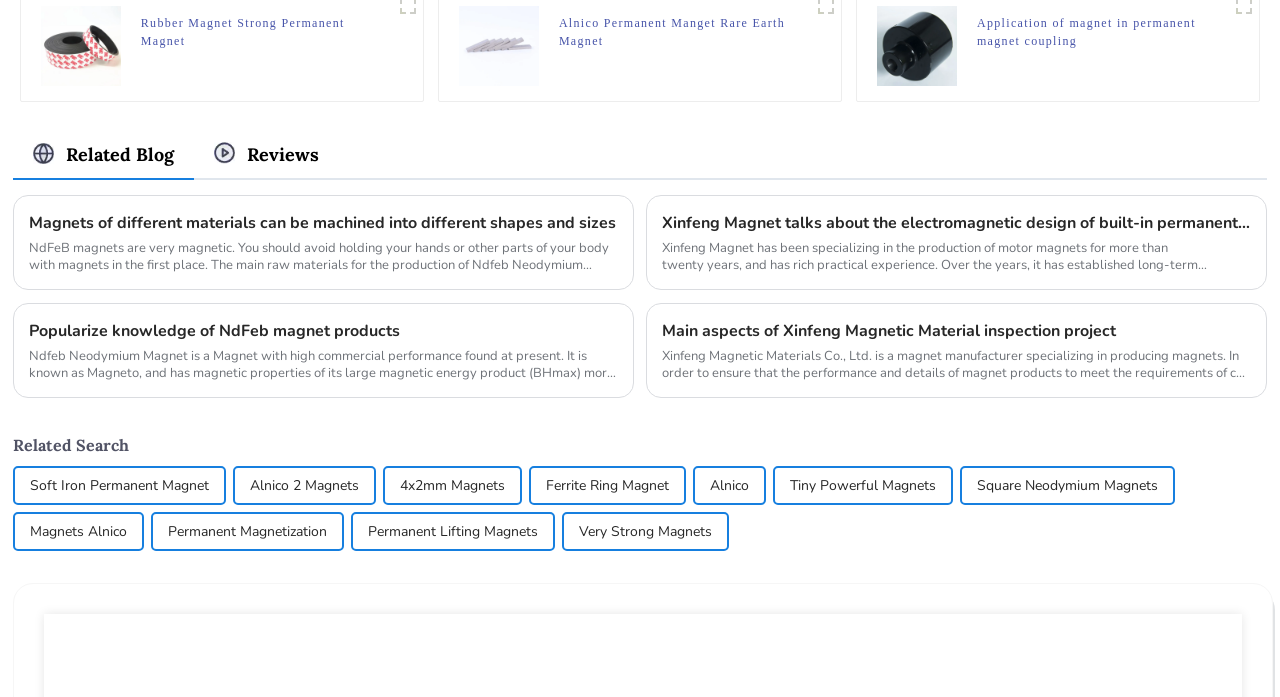Identify the bounding box coordinates for the region to click in order to carry out this instruction: "Read the heading 'Rubber Magnet Strong Permanent Magnet'". Provide the coordinates using four float numbers between 0 and 1, formatted as [left, top, right, bottom].

[0.11, 0.02, 0.307, 0.071]